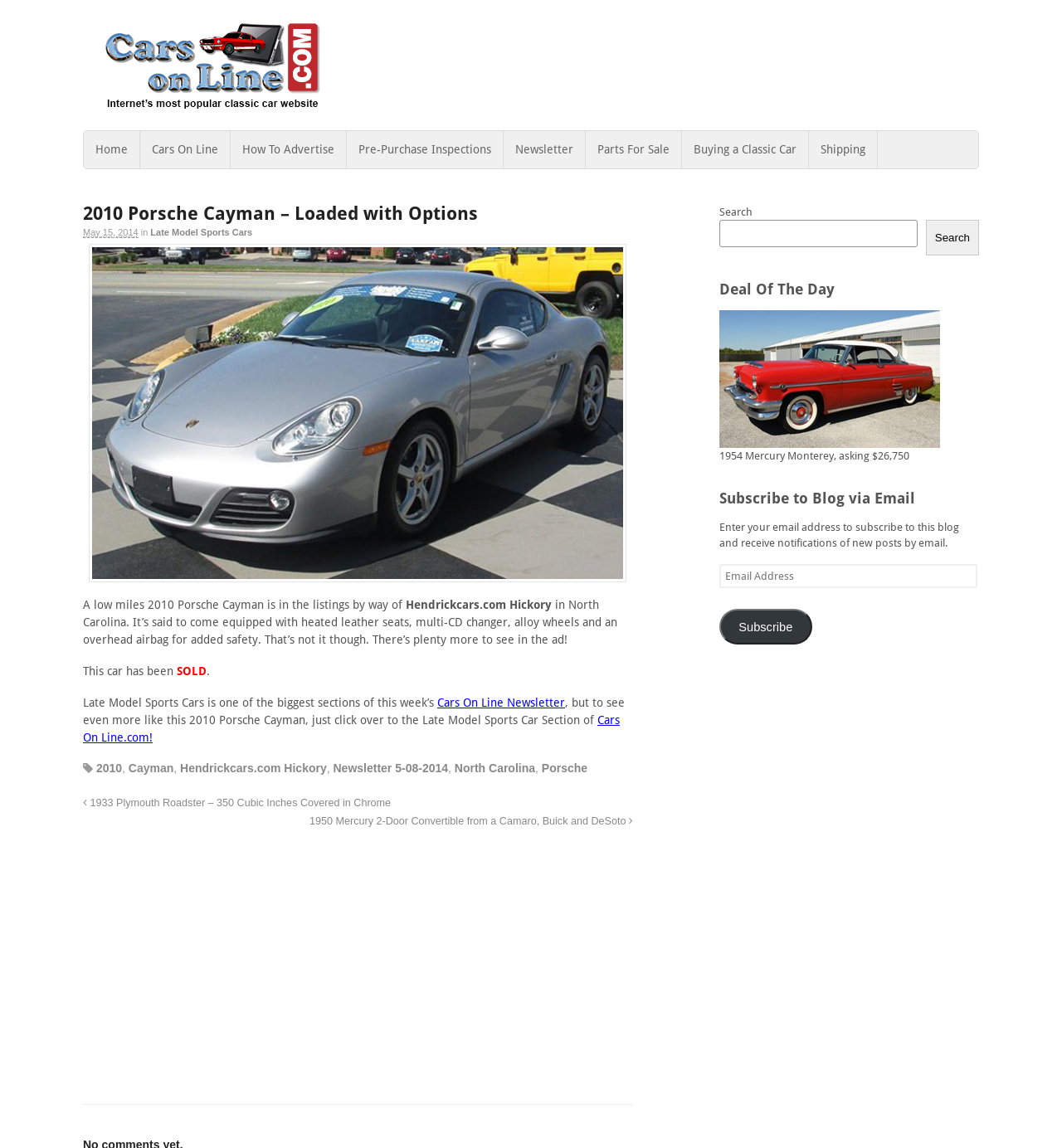Please provide a one-word or phrase answer to the question: 
What is the status of the car?

SOLD